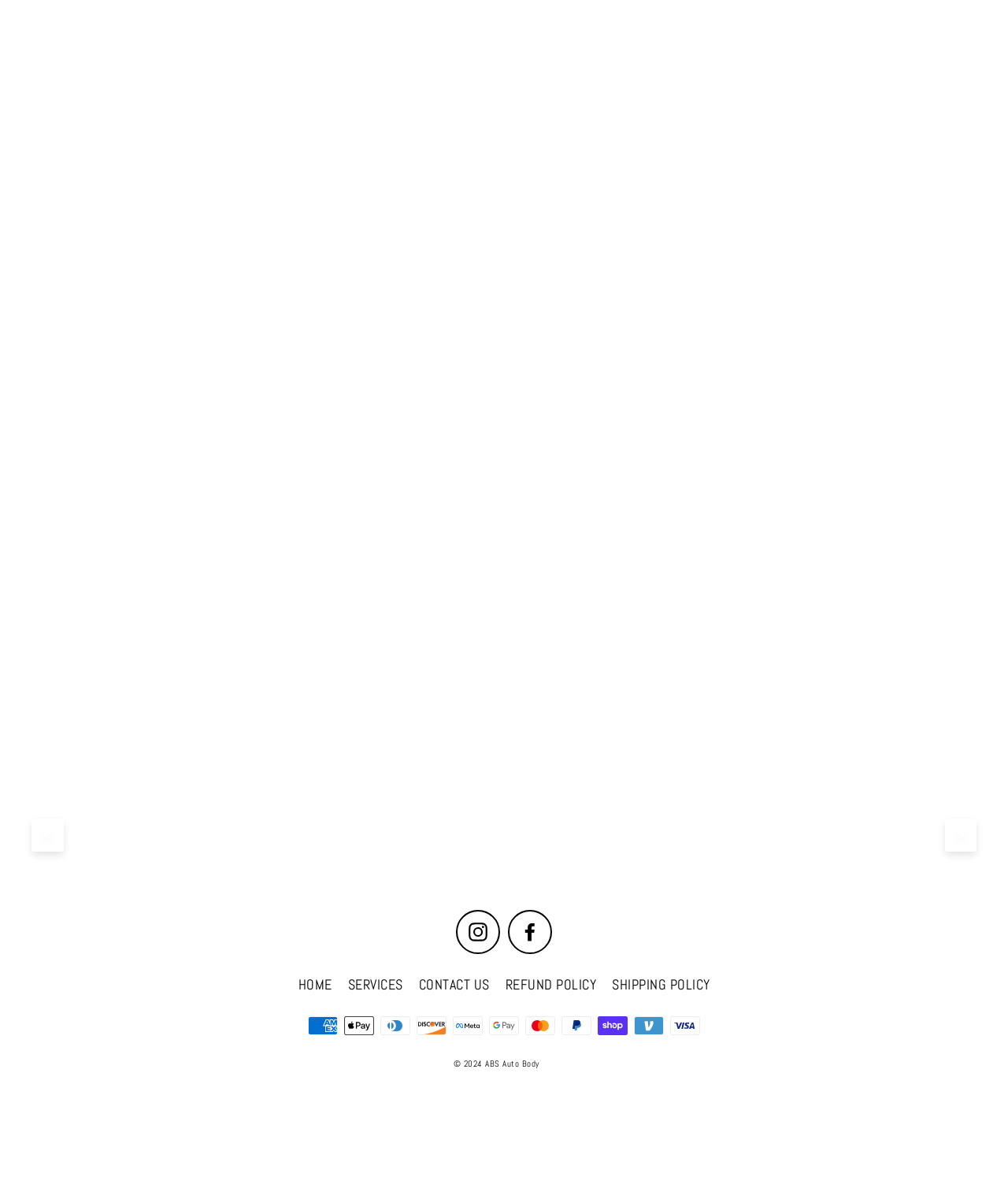Using a single word or phrase, answer the following question: 
What is the function of the '<' button?

Previous page